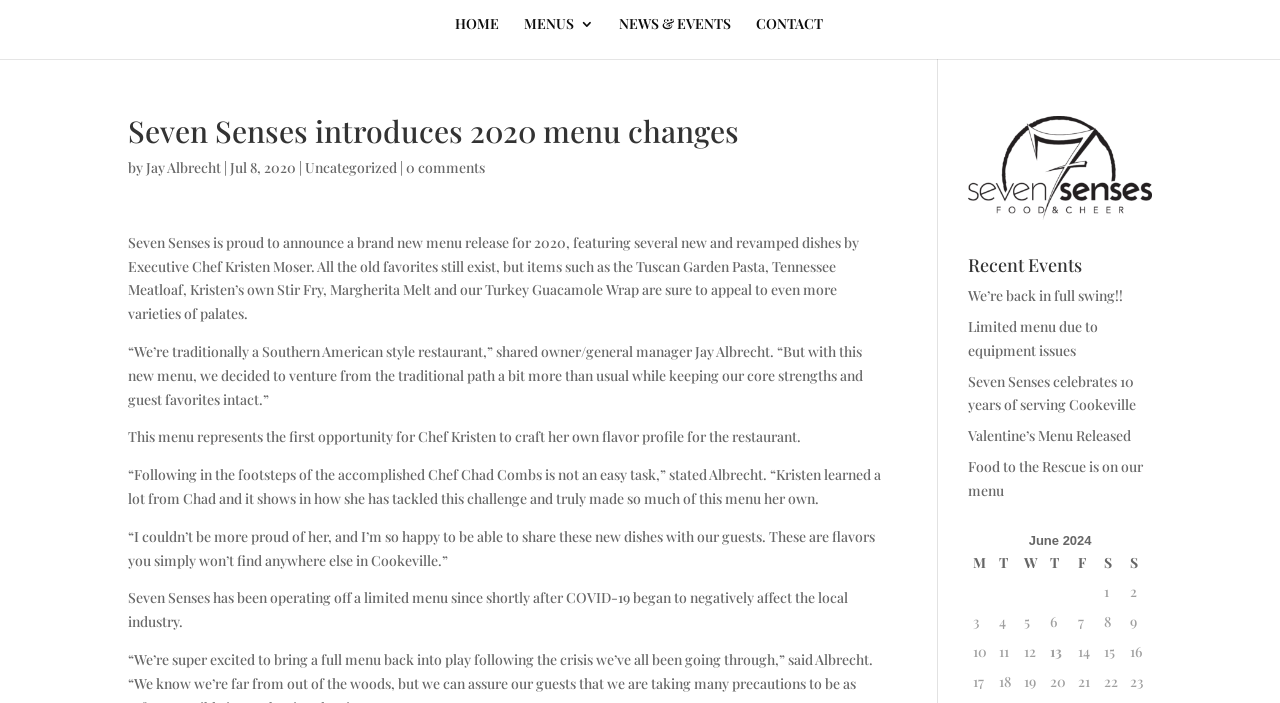Given the description: "Jay Albrecht", determine the bounding box coordinates of the UI element. The coordinates should be formatted as four float numbers between 0 and 1, [left, top, right, bottom].

[0.114, 0.225, 0.173, 0.252]